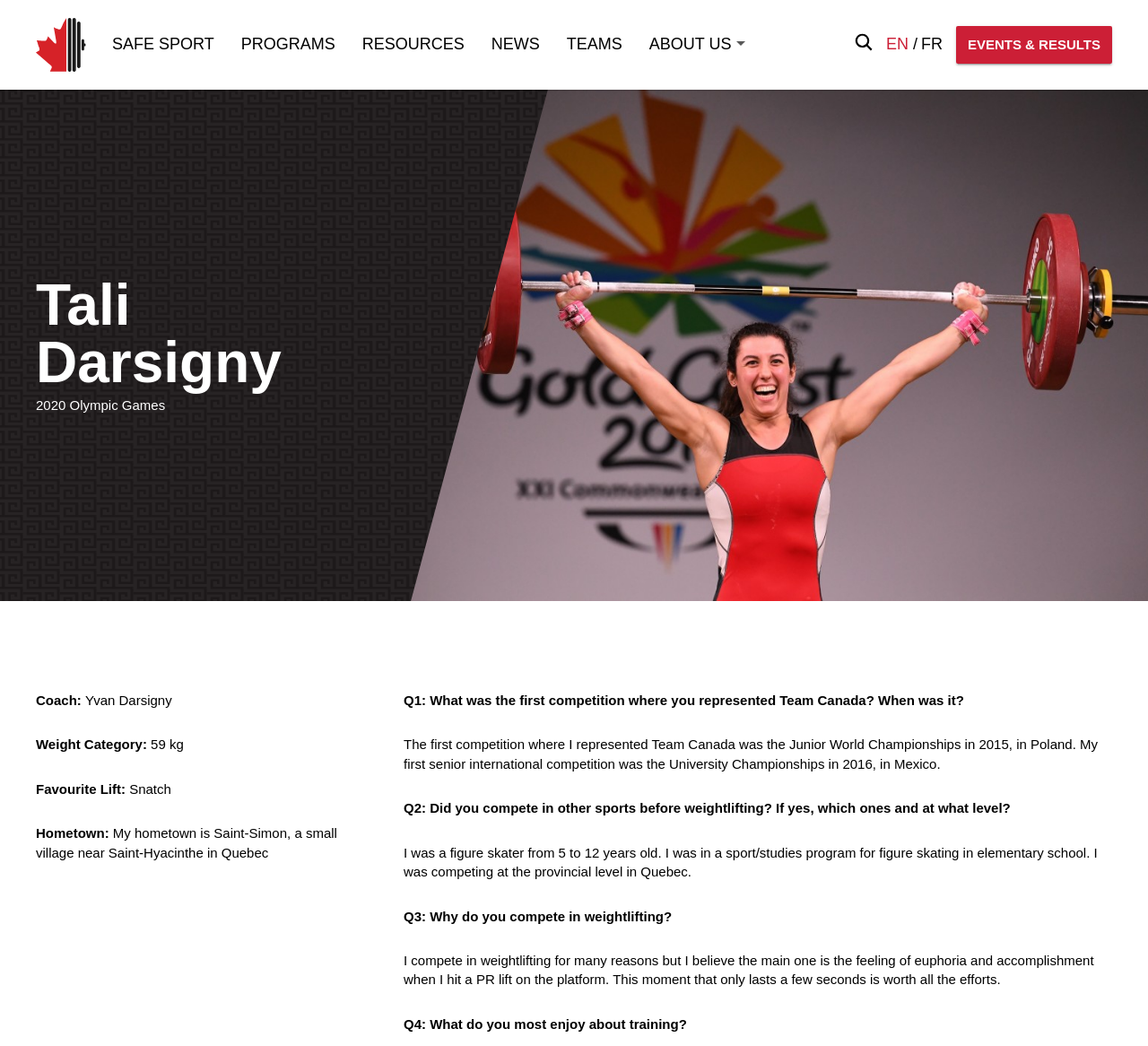Can you find the bounding box coordinates for the element that needs to be clicked to execute this instruction: "Click on the 'SAFE SPORT' link"? The coordinates should be given as four float numbers between 0 and 1, i.e., [left, top, right, bottom].

[0.098, 0.026, 0.186, 0.06]